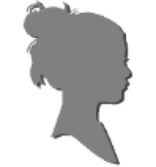What is the theme evoked by the silhouette?
Analyze the screenshot and provide a detailed answer to the question.

The caption suggests that the silhouette evokes a sense of memory and connection to personal heritage, which is fitting for the themes often explored in family trees and historical records.